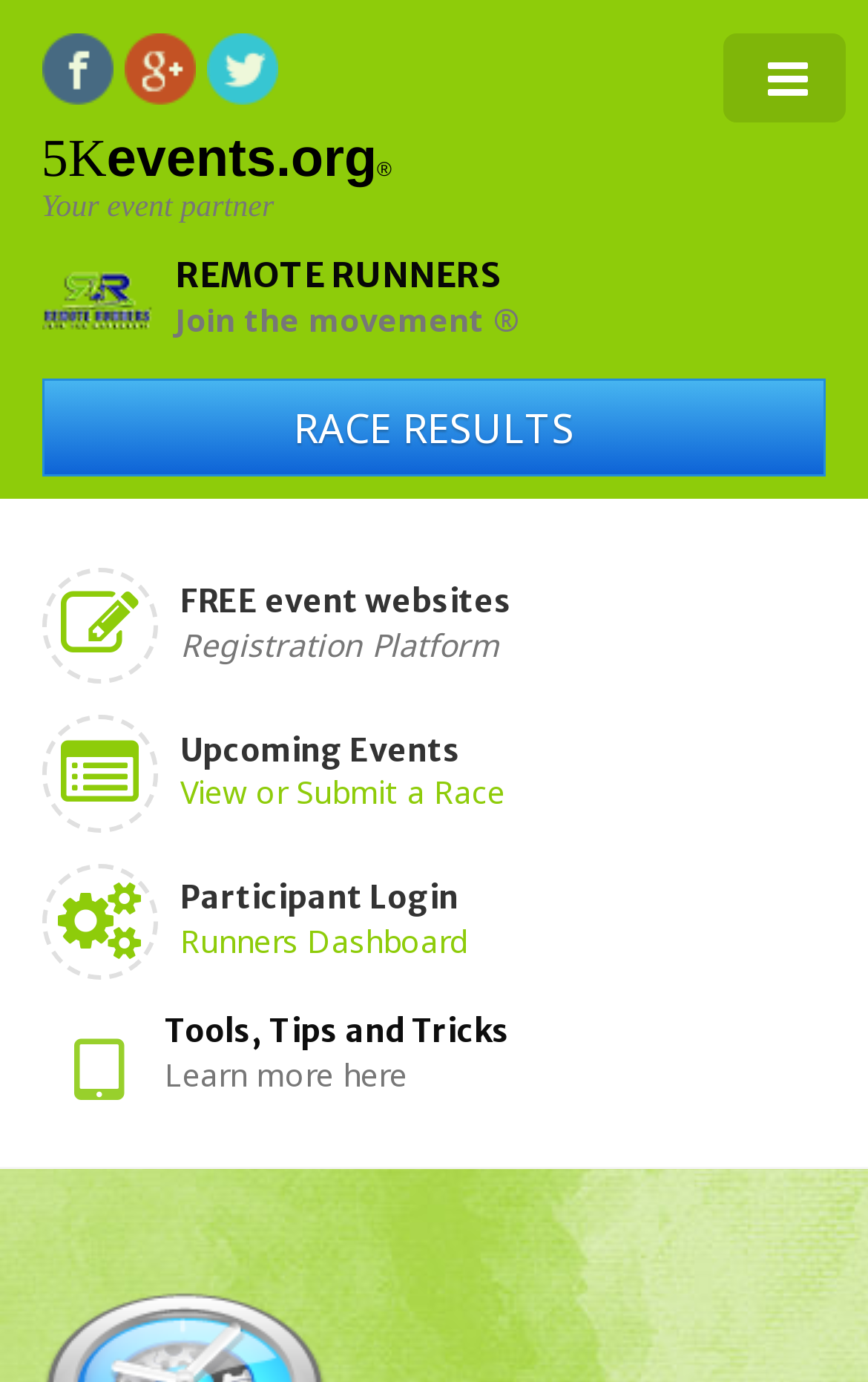Please provide a detailed answer to the question below by examining the image:
What is the 'Runners Dashboard' link for?

The 'Runners Dashboard' link is placed under the 'Participant Login' heading, suggesting that it is related to participant login. It is likely that the 'Runners Dashboard' link is used by participants to access their dashboard or profile.